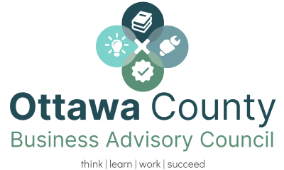Explain the image with as much detail as possible.

The image features the logo of the Ottawa County Business Advisory Council, designed with a modern and vibrant aesthetic. At the center, a circular emblem contains four distinct icons representing education, collaboration, and craftsmanship, signifying the council's commitment to empowering local businesses and community development. Surrounding these icons is the text "Ottawa County," prominently displayed above "Business Advisory Council," which emphasizes their role in fostering partnerships that enhance educational and professional opportunities. Beneath the council name, the tagline "think | learn | work | succeed" encapsulates their mission of guiding businesses and individuals towards shared success and growth in the community.